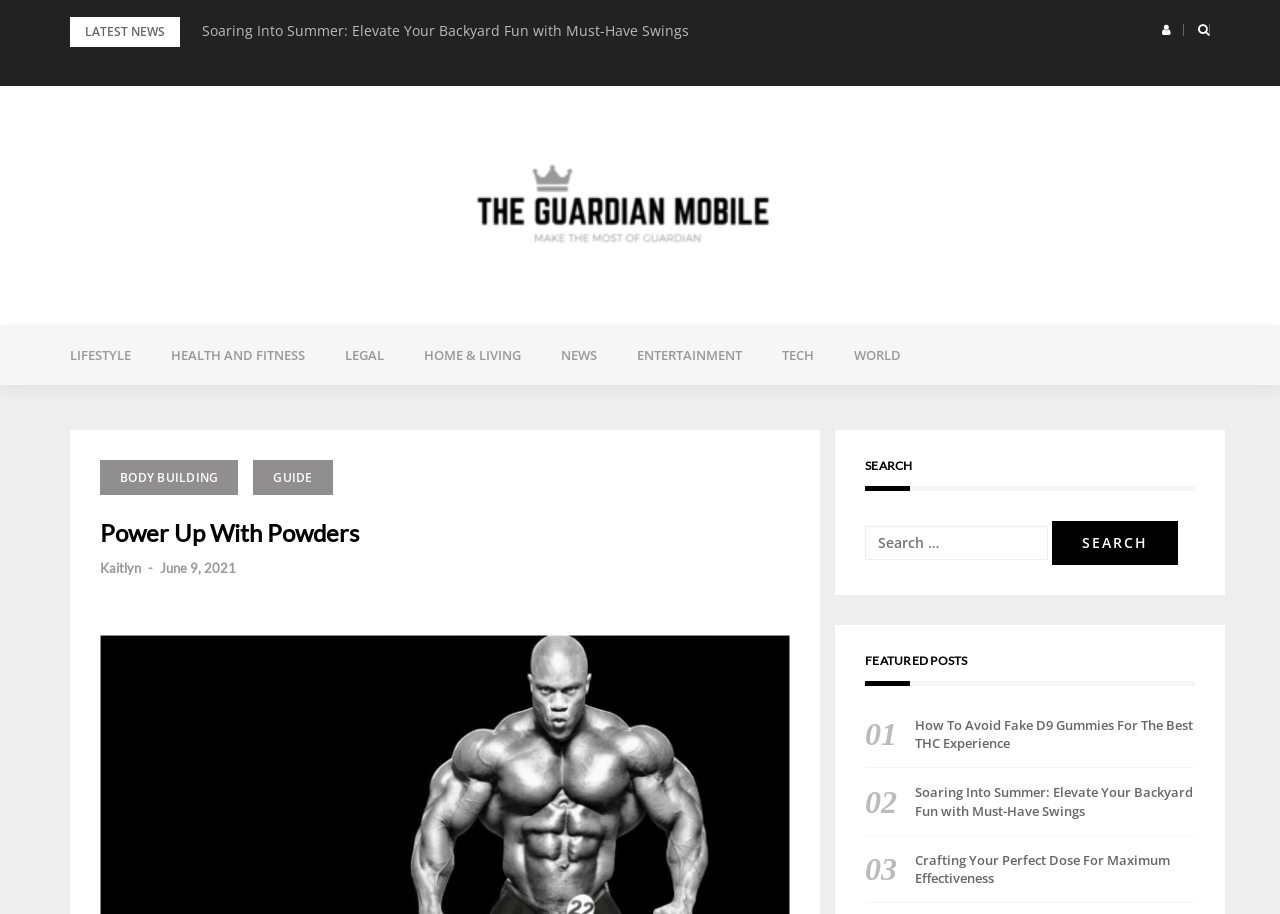Provide the bounding box coordinates, formatted as (top-left x, top-left y, bottom-right x, bottom-right y), with all values being floating point numbers between 0 and 1. Identify the bounding box of the UI element that matches the description: Body building

[0.078, 0.503, 0.186, 0.542]